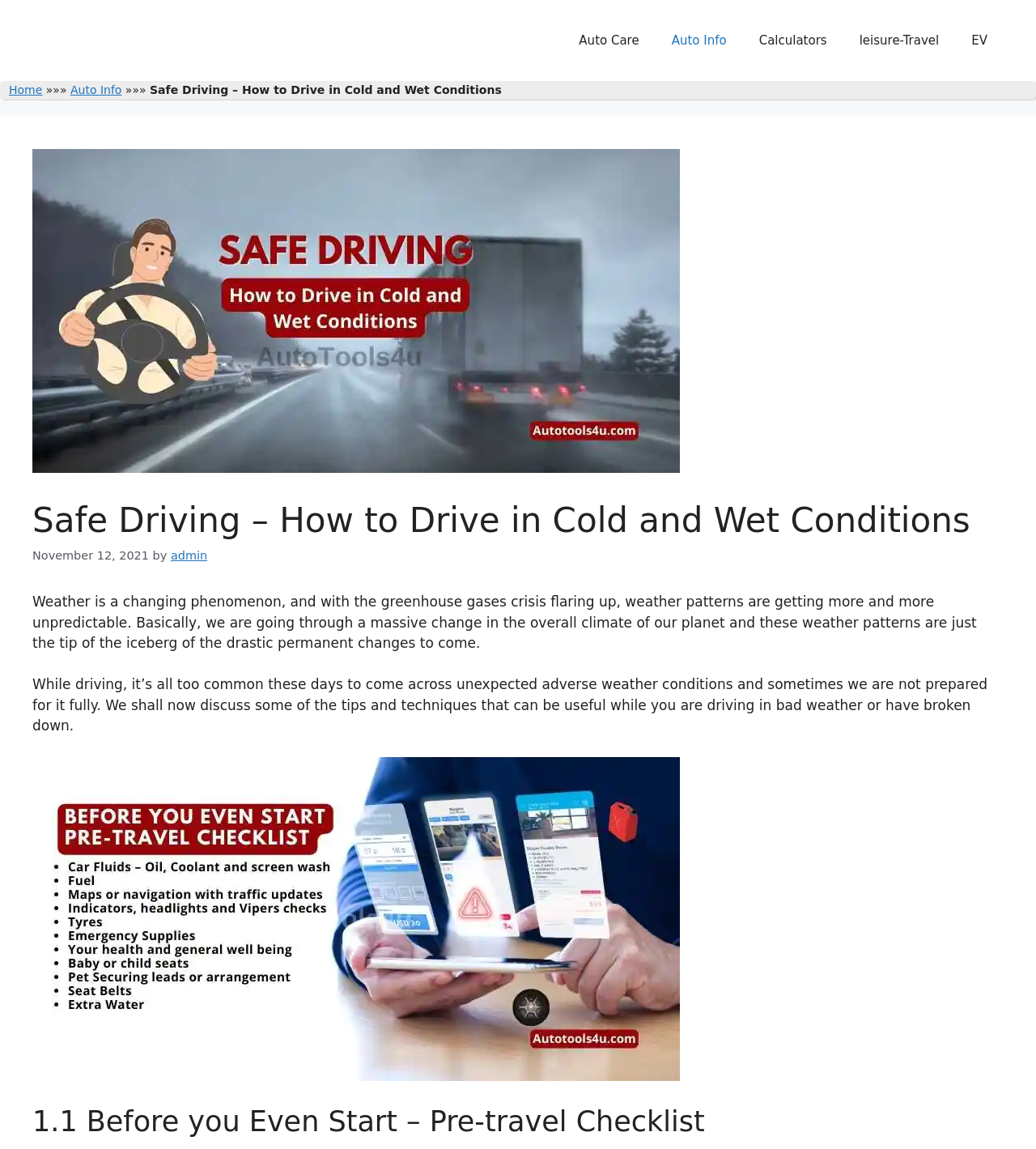Locate the bounding box coordinates of the element that should be clicked to execute the following instruction: "go to Home page".

[0.009, 0.073, 0.041, 0.084]